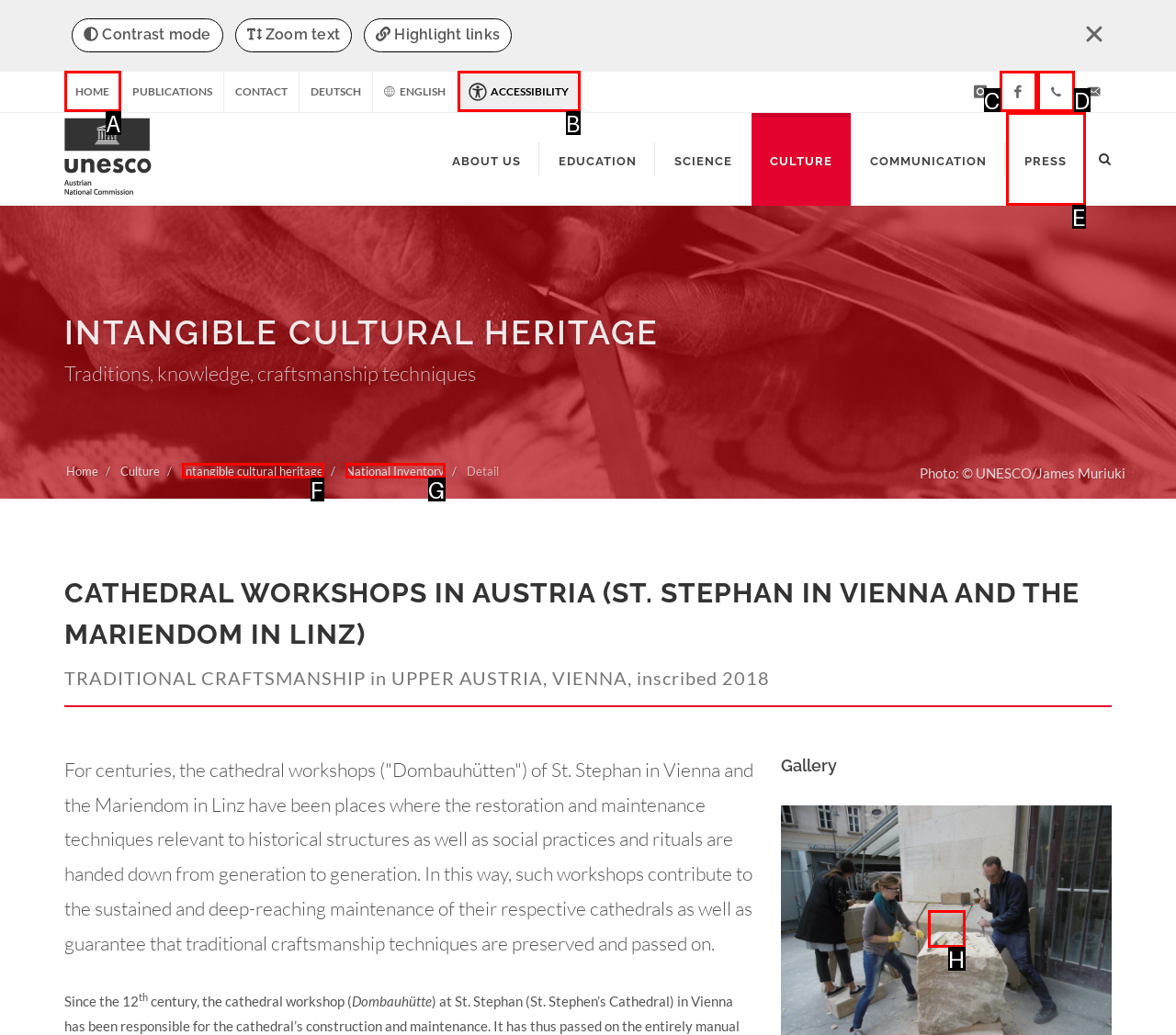Based on the description: Intangible cultural heritage, select the HTML element that best fits. Reply with the letter of the correct choice from the options given.

F